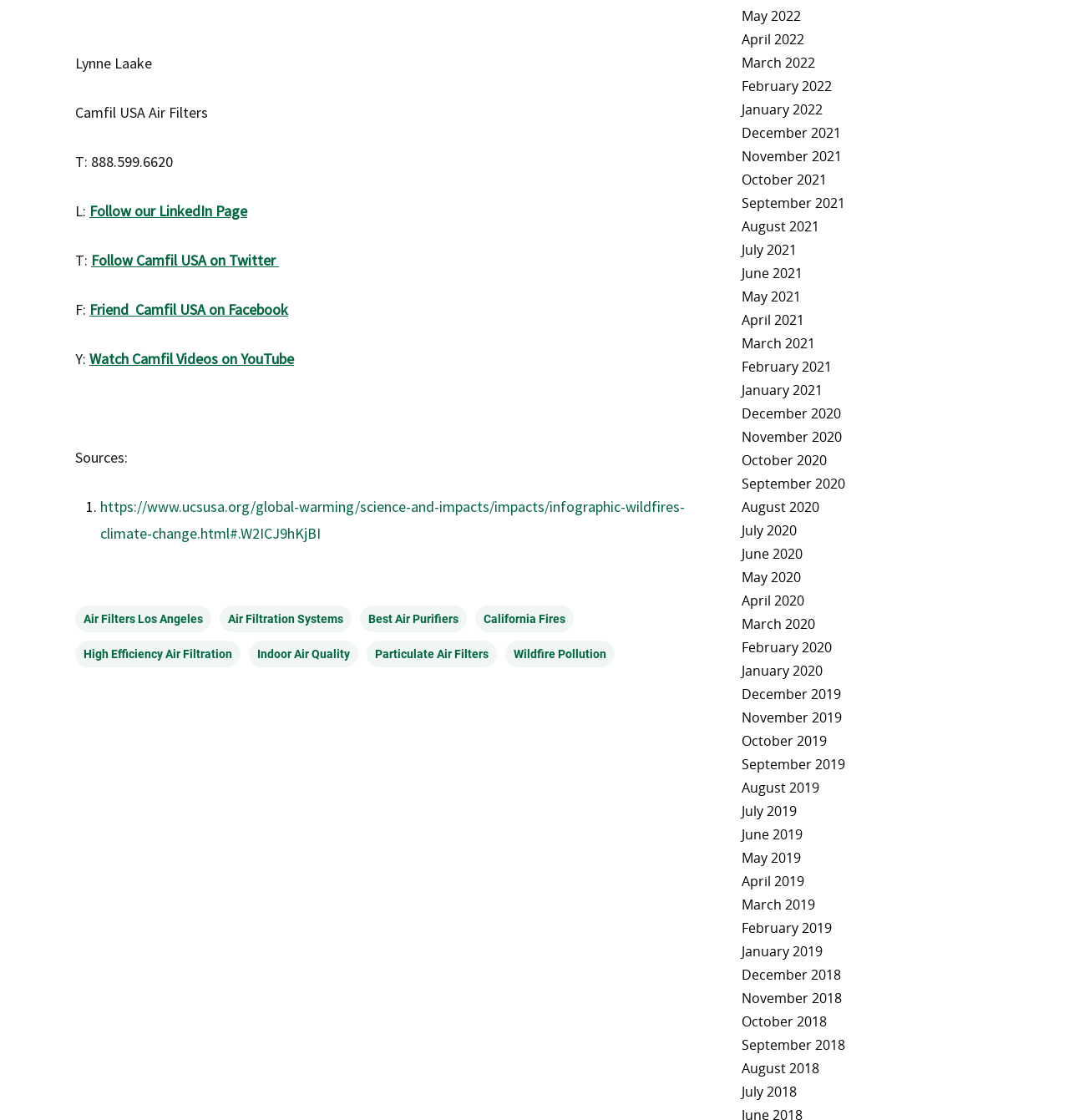Please provide a comprehensive response to the question based on the details in the image: What social media platforms can Camfil USA be found on?

The social media platforms can be found in the top section of the webpage, where there are links to 'Follow our LinkedIn Page', 'Follow Camfil USA on Twitter', 'Friend Camfil USA on Facebook', and 'Watch Camfil Videos on YouTube'.